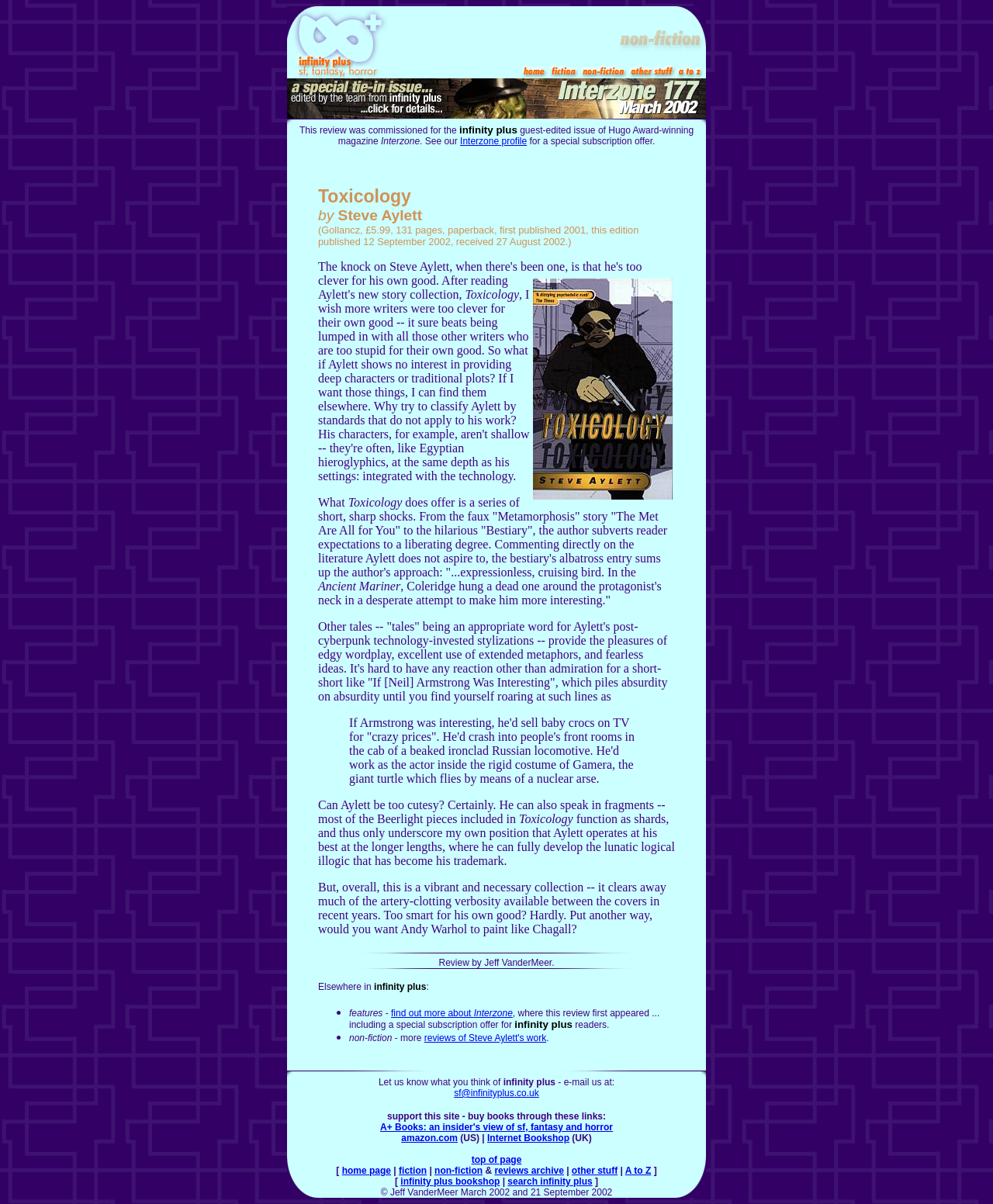Could you provide the bounding box coordinates for the portion of the screen to click to complete this instruction: "click the link to infinity plus home page"?

[0.526, 0.056, 0.552, 0.067]